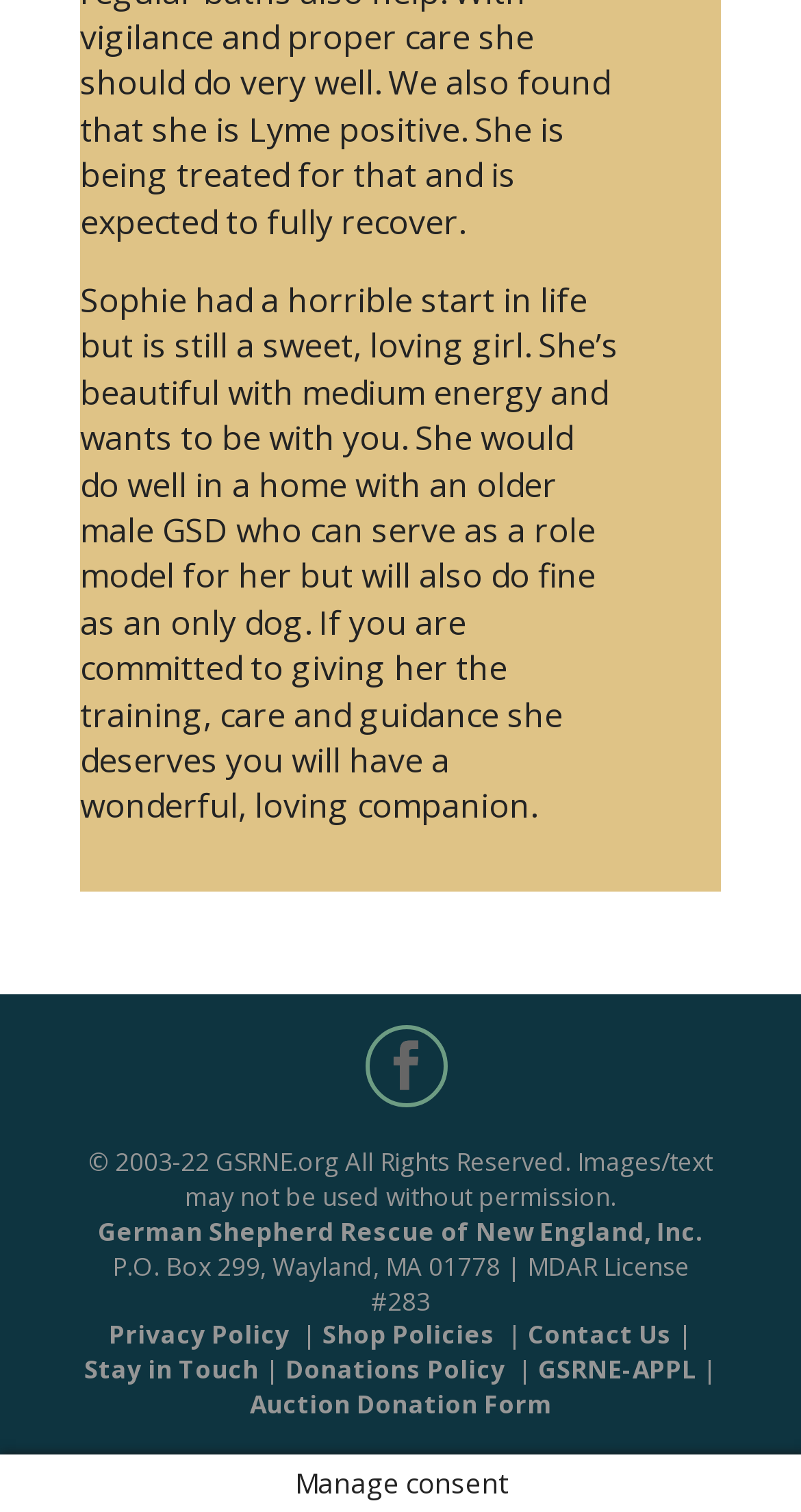Locate the bounding box coordinates of the clickable element to fulfill the following instruction: "Read about the Cathedral of the Resurrection of Christ". Provide the coordinates as four float numbers between 0 and 1 in the format [left, top, right, bottom].

None